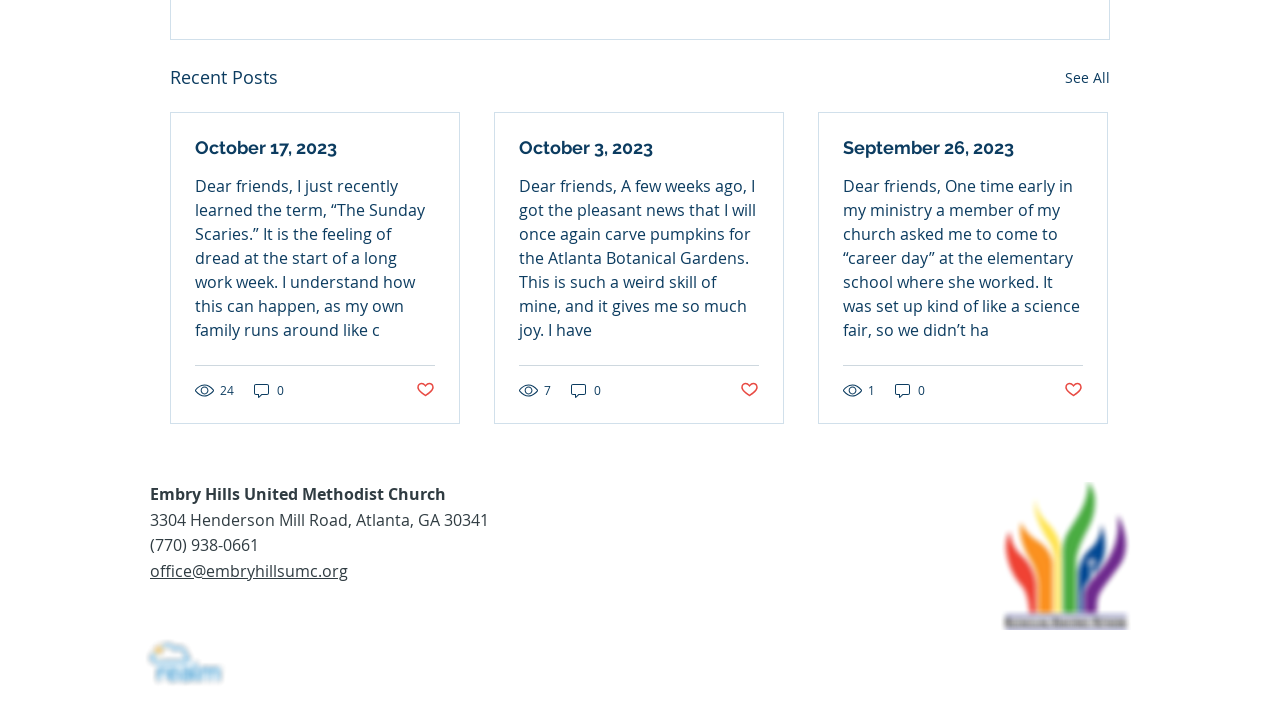Using floating point numbers between 0 and 1, provide the bounding box coordinates in the format (top-left x, top-left y, bottom-right x, bottom-right y). Locate the UI element described here: October 3, 2023

[0.405, 0.191, 0.593, 0.22]